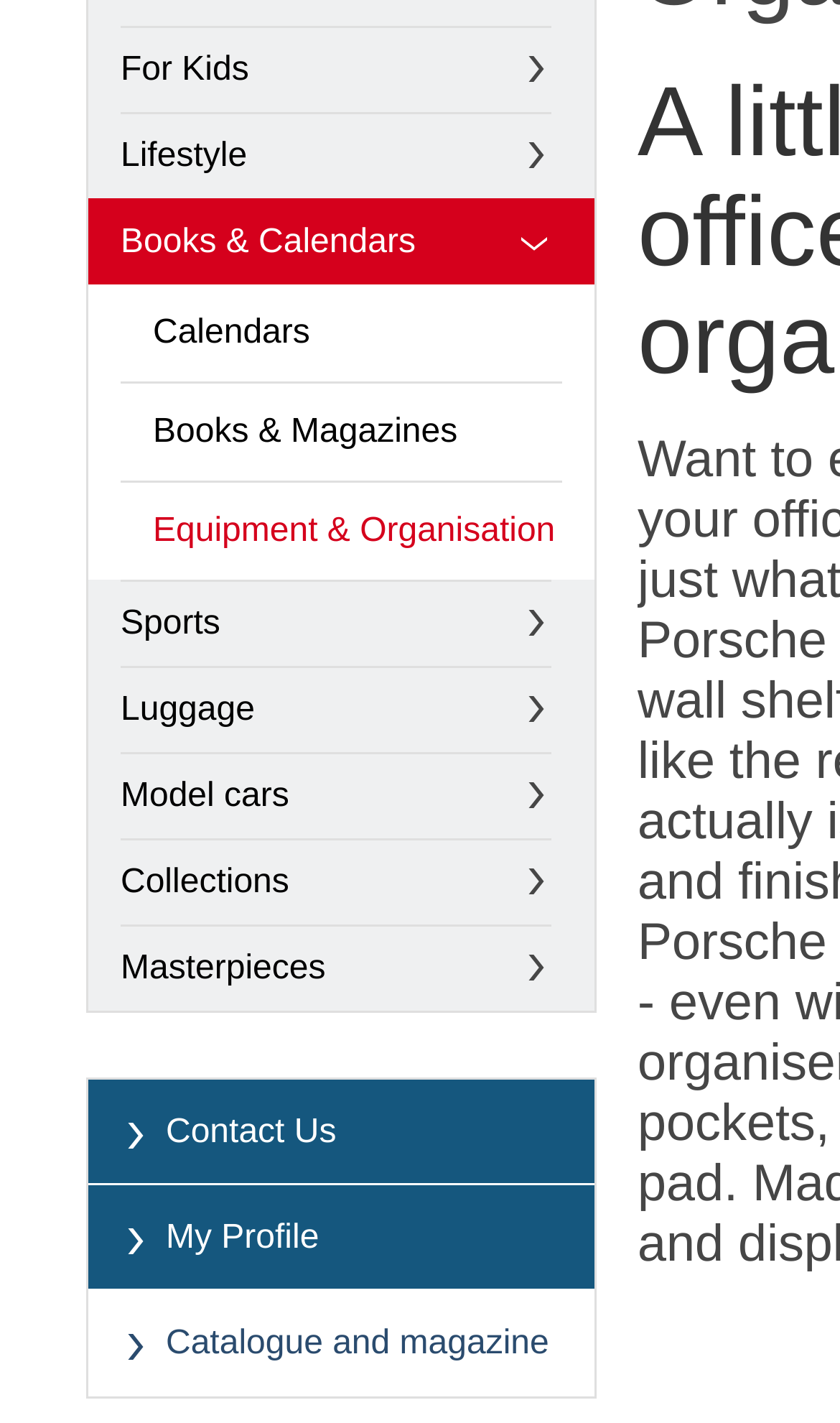Please determine the bounding box coordinates for the UI element described here. Use the format (top-left x, top-left y, bottom-right x, bottom-right y) with values bounded between 0 and 1: Equipment & Organisation

[0.144, 0.338, 0.669, 0.407]